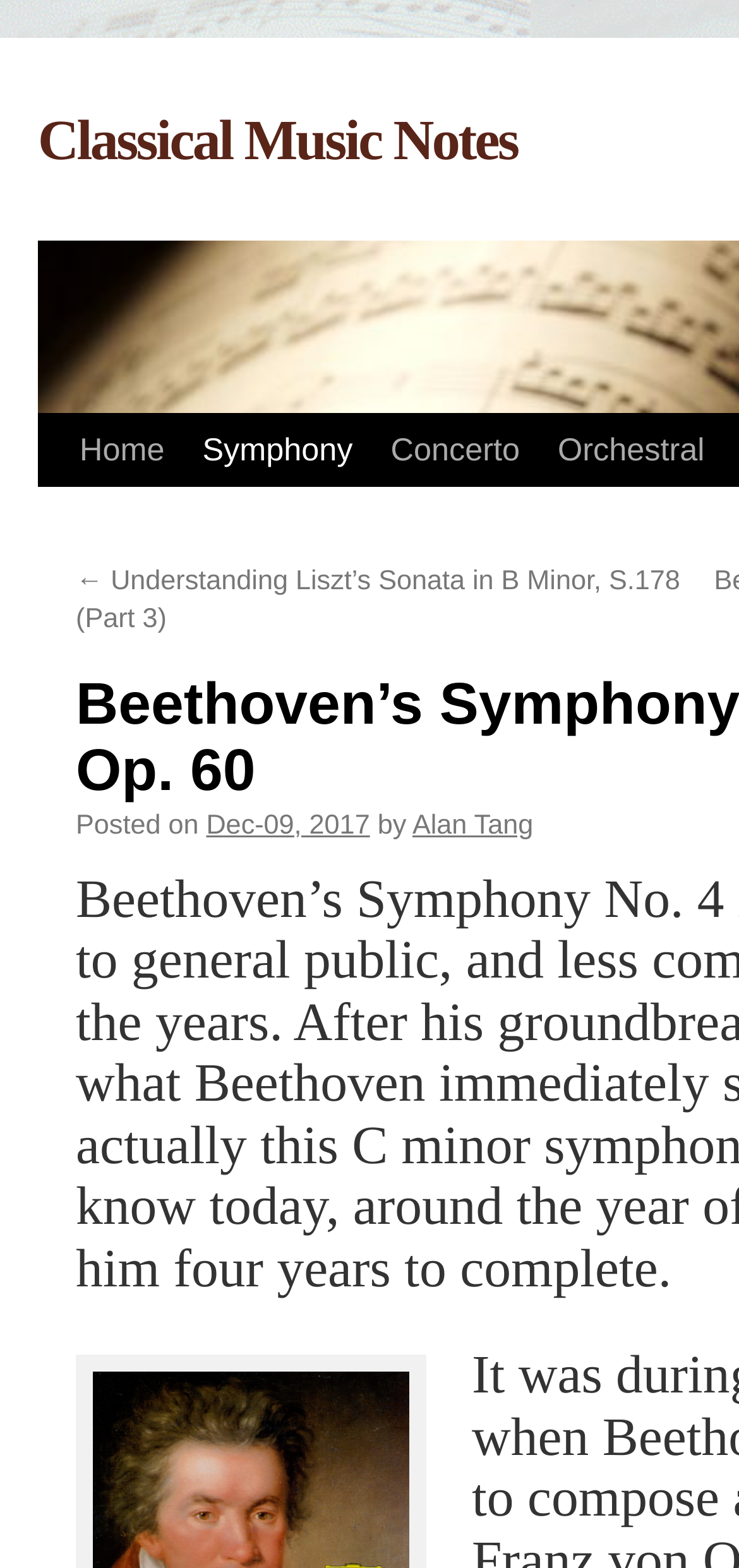Pinpoint the bounding box coordinates of the element to be clicked to execute the instruction: "Click the link to continue reading the article".

None